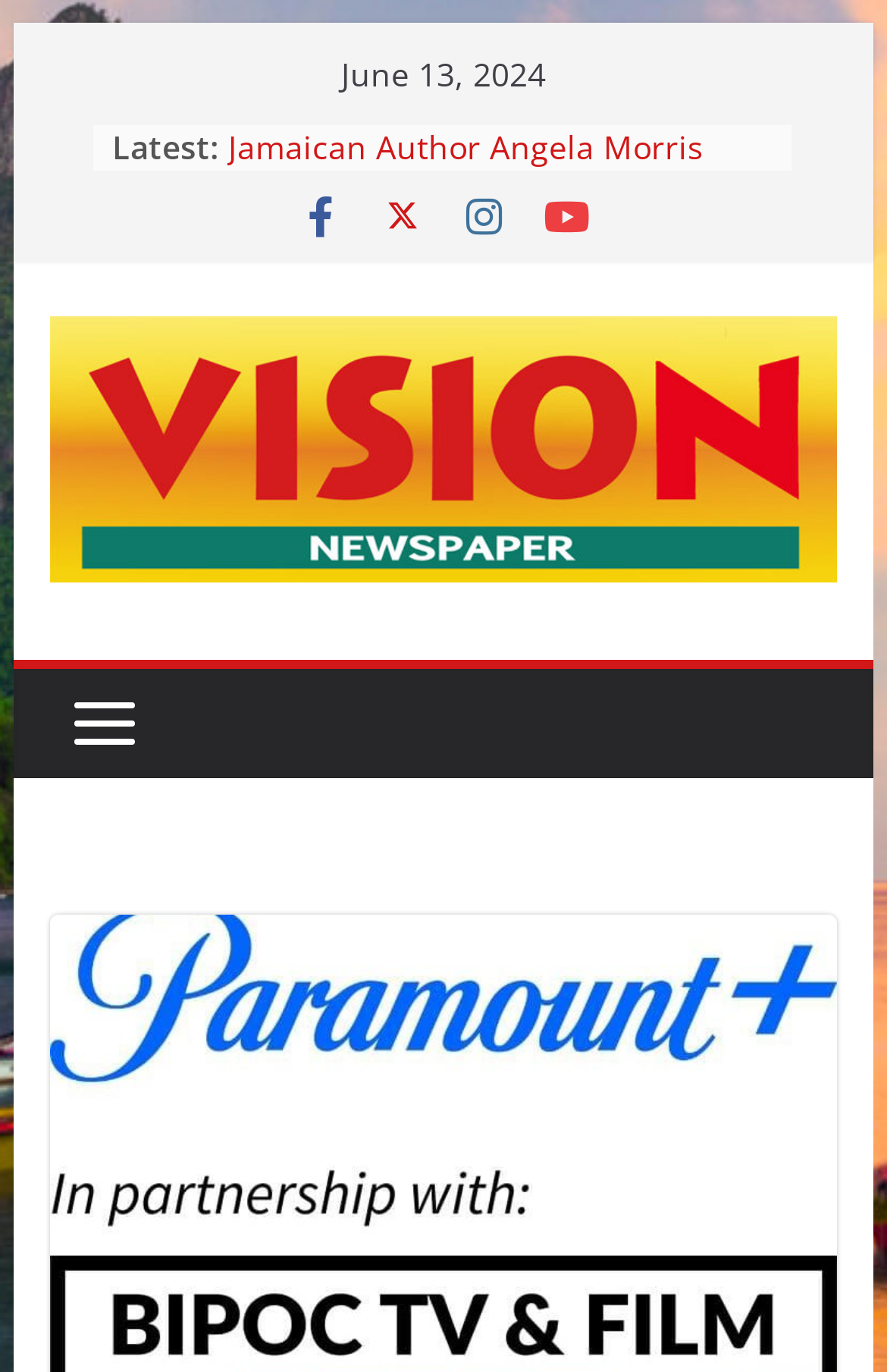Create a detailed summary of the webpage's content and design.

The webpage appears to be a news article page from Vision Newspaper. At the top, there is a "Skip to content" link, followed by the date "June 13, 2024" and a "Latest" section. Below the "Latest" section, there is a list of news articles, each represented by a bullet point and a link to the article. The articles include "York University to Honor Two Esteemed Figures from the Black Caribbean Diaspora with Honorary Degrees", "Jamaican Author Angela Morris Empowers Readers to Seize Control of Their Lives in Debut Book", "Celebrating Caribbean Excellence at the Fourth World Diversity in Leadership Conference", "Kiprich Reclaims Dancehall Throne with New Single “Darkness”", and "Antaeus Releases “Athena,” a Mesmerizing Tribute to the Goddess of Wisdom".

To the right of the list, there are four social media links, represented by icons. Below the list, there is a link to the Vision Newspaper homepage, accompanied by the newspaper's logo. There is also a smaller, unidentified image below the Vision Newspaper link. 

The main content of the page is the announcement of the four participants selected for the new Elevate program, which is a collaboration between Paramount+ in Canada, BIPOC TV & Film, and the National Screen Institute.